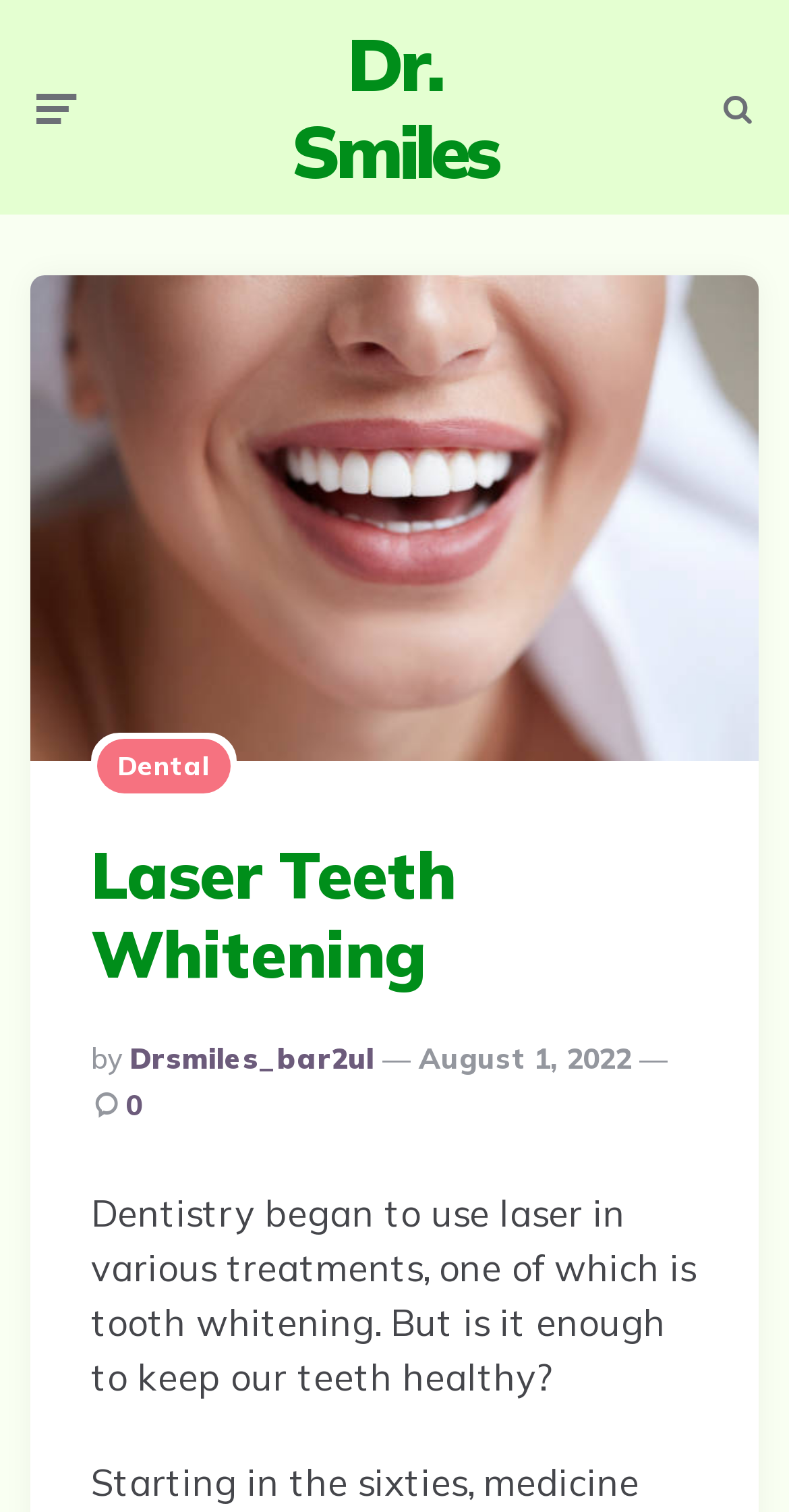Generate a thorough caption detailing the webpage content.

The webpage is about Laser Teeth Whitening by Dr. Smiles. At the top, there is a link to "Dr. Smiles" with a header that contains several elements. On the left side of the header, there is a link to "Dental". Next to it, there is a heading that reads "Laser Teeth Whitening". Below the heading, there are three lines of text: "Posted By", "by", and a link to "Drsmiles_bar2ul". To the right of these lines, there is a timestamp that reads "August 1, 2022". 

Below the header, there is a paragraph of text that discusses the use of lasers in dentistry, specifically in tooth whitening, and questions whether it is enough to keep teeth healthy.